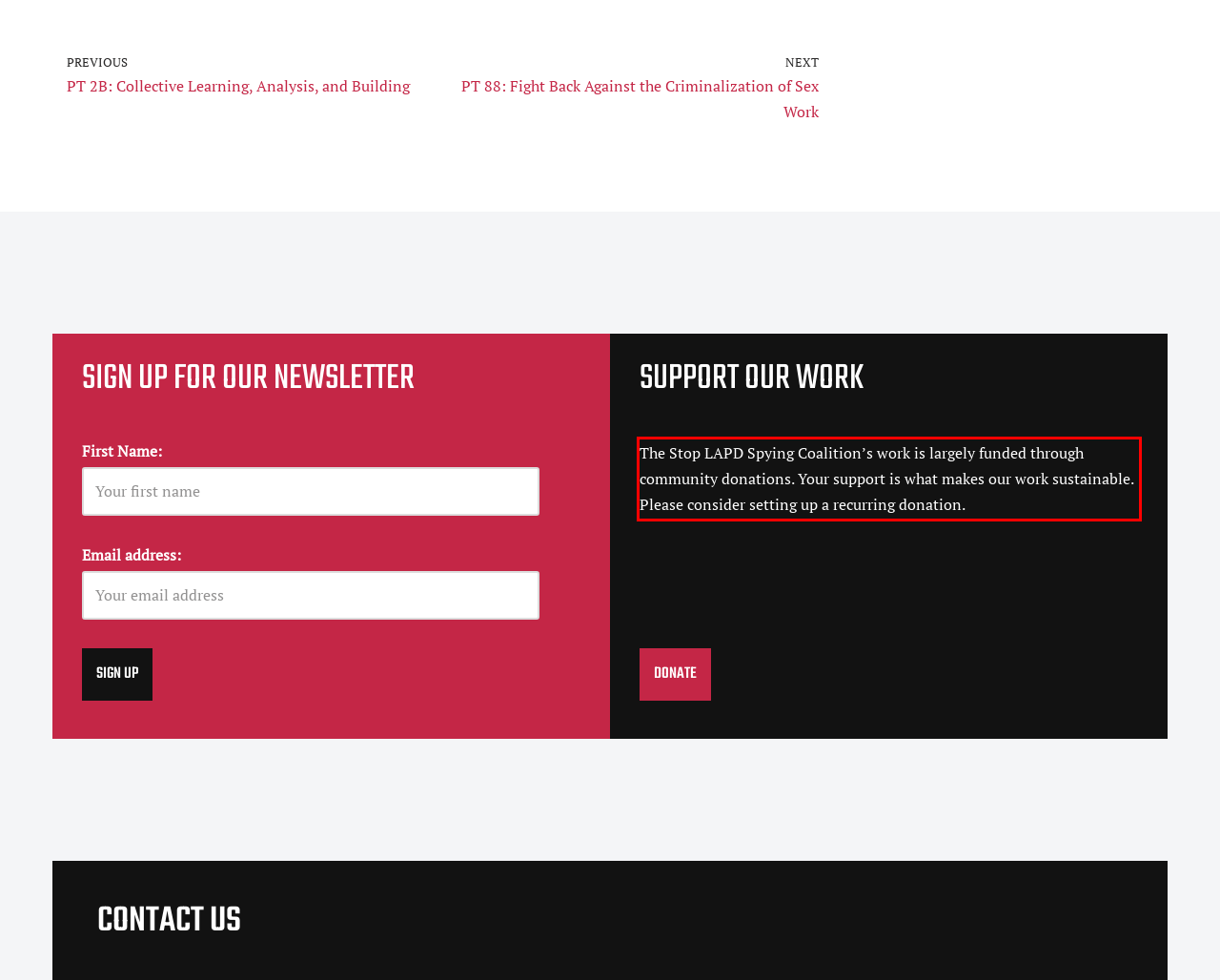Using the provided webpage screenshot, identify and read the text within the red rectangle bounding box.

The Stop LAPD Spying Coalition’s work is largely funded through community donations. Your support is what makes our work sustainable. Please consider setting up a recurring donation.